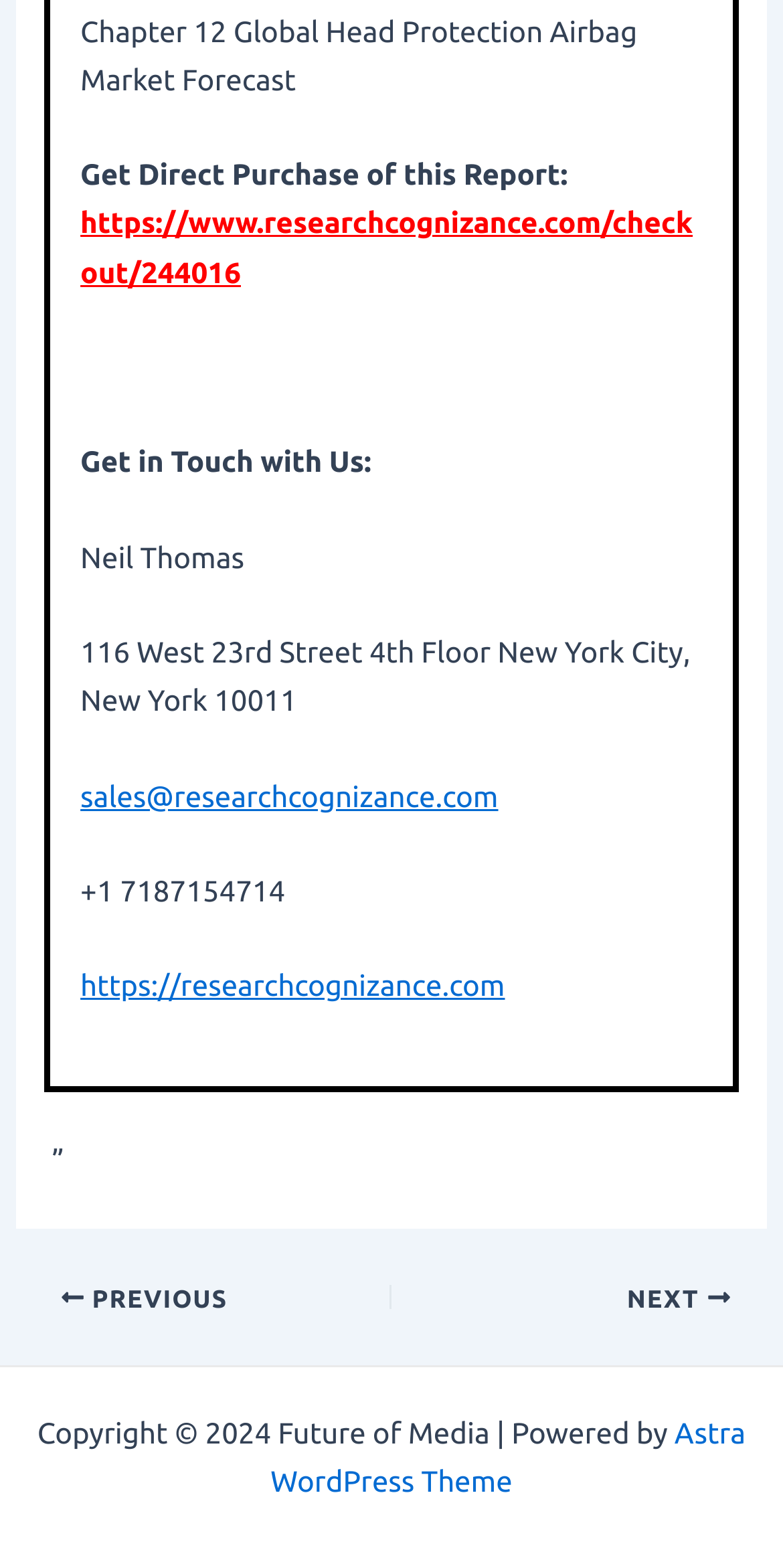Show the bounding box coordinates for the HTML element as described: "Astra WordPress Theme".

[0.346, 0.903, 0.952, 0.955]